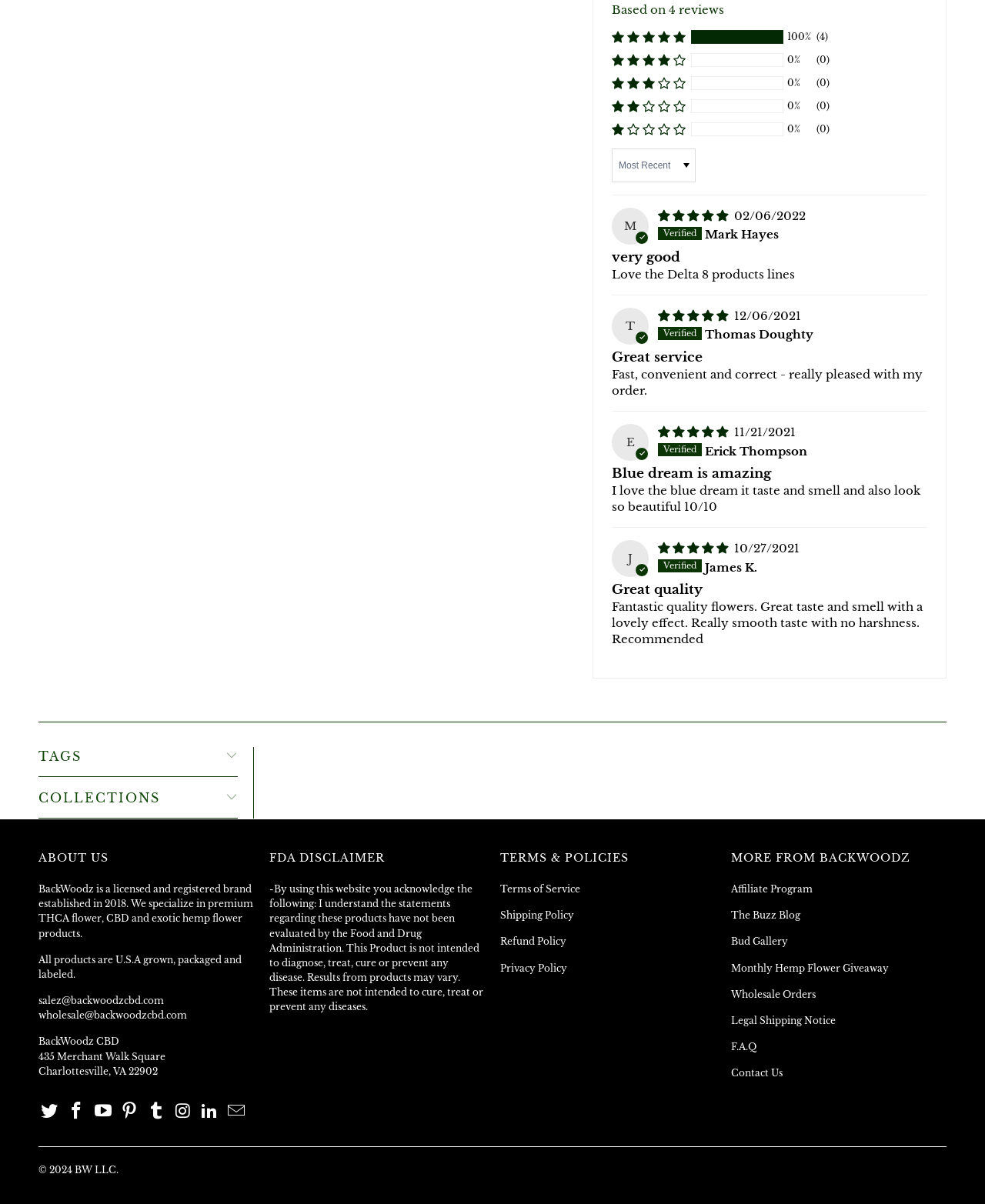Based on the image, please elaborate on the answer to the following question:
What is the name of the brand?

I found the brand name 'BackWoodz' mentioned in the 'ABOUT US' section, which provides information about the company.